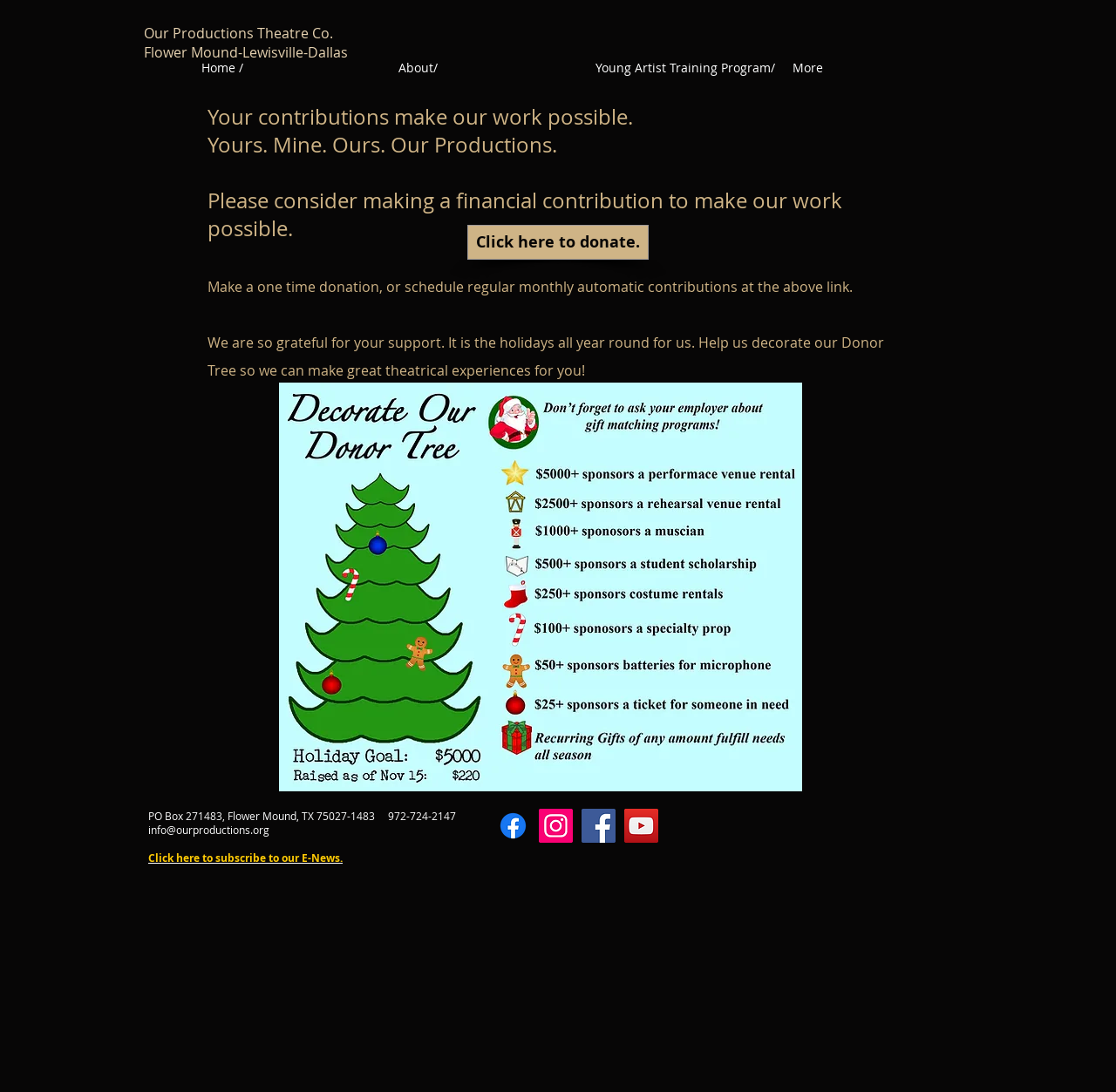Select the bounding box coordinates of the element I need to click to carry out the following instruction: "Subscribe to E-News".

[0.133, 0.779, 0.307, 0.792]